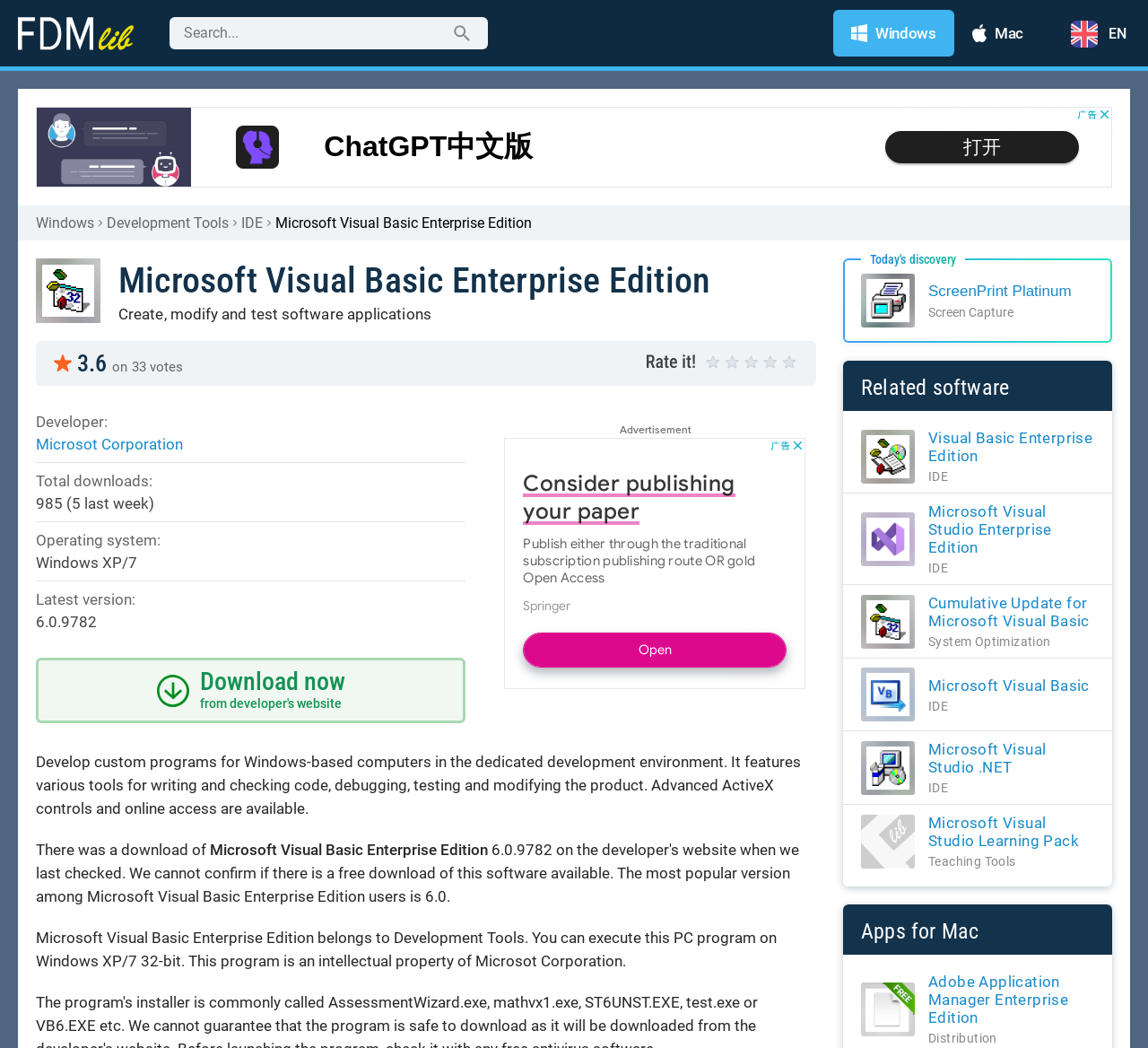Please provide the bounding box coordinate of the region that matches the element description: Microsoft Visual Studio .NET IDE. Coordinates should be in the format (top-left x, top-left y, bottom-right x, bottom-right y) and all values should be between 0 and 1.

[0.75, 0.706, 0.953, 0.759]